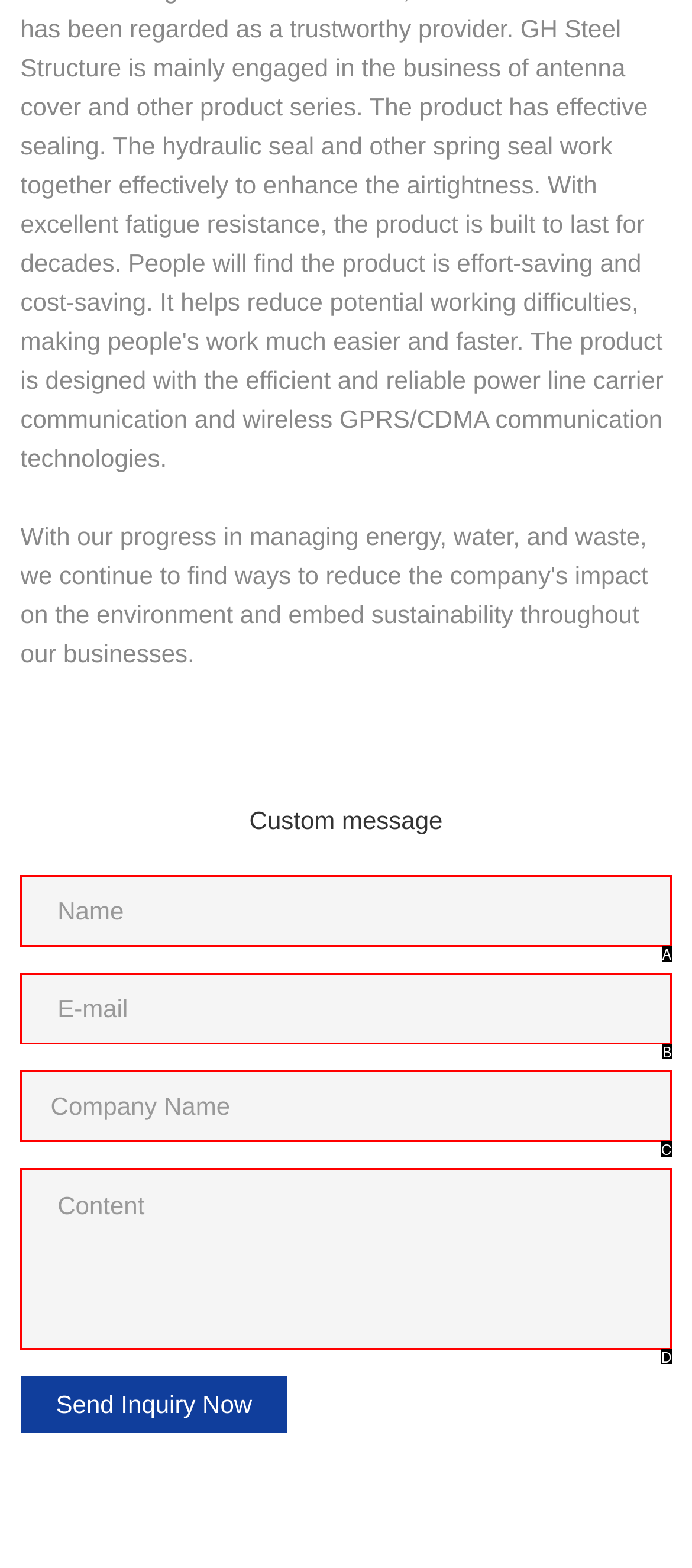Select the appropriate option that fits: name="contents" placeholder="Content"
Reply with the letter of the correct choice.

D